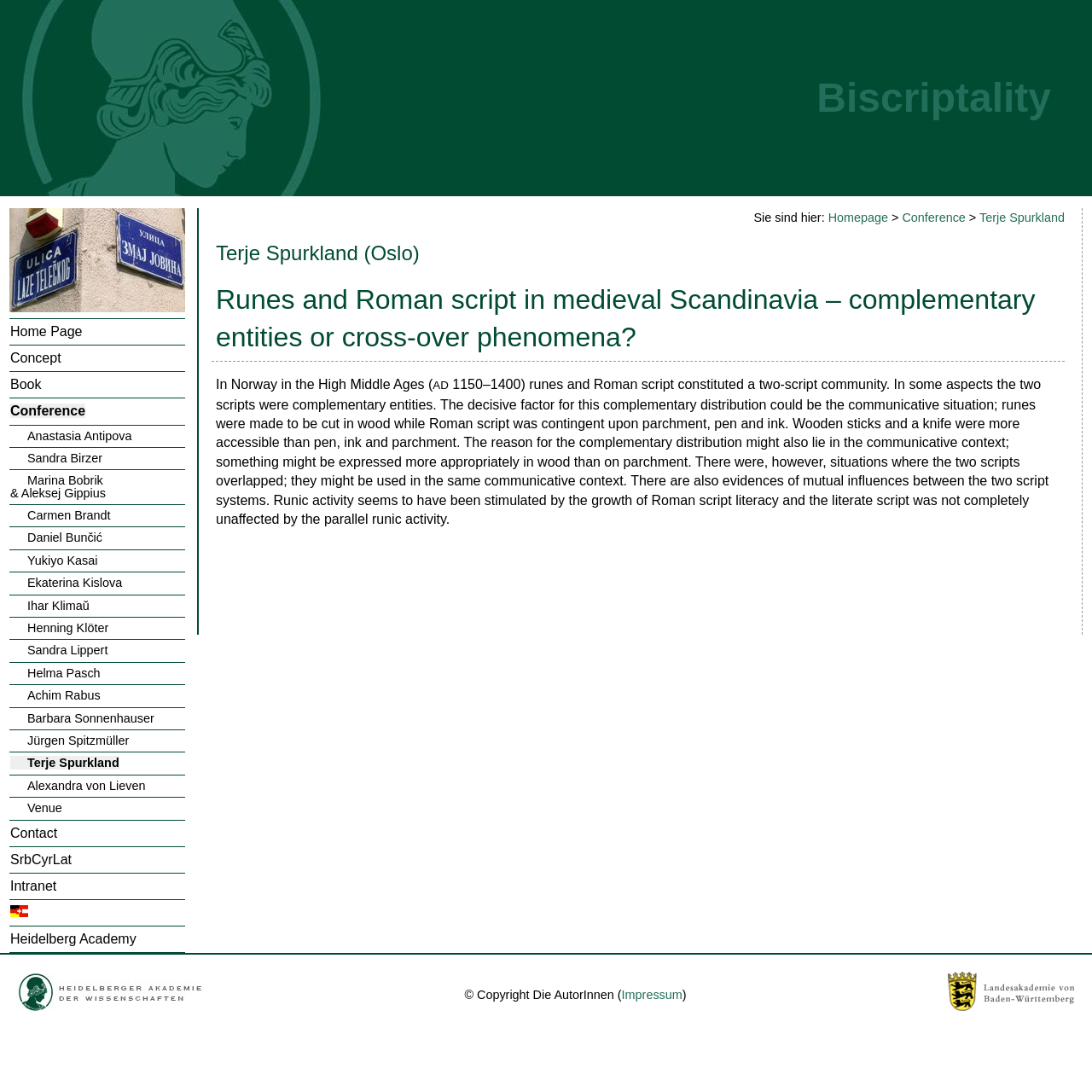Locate the bounding box coordinates of the element that should be clicked to fulfill the instruction: "Read the privacy policy".

None